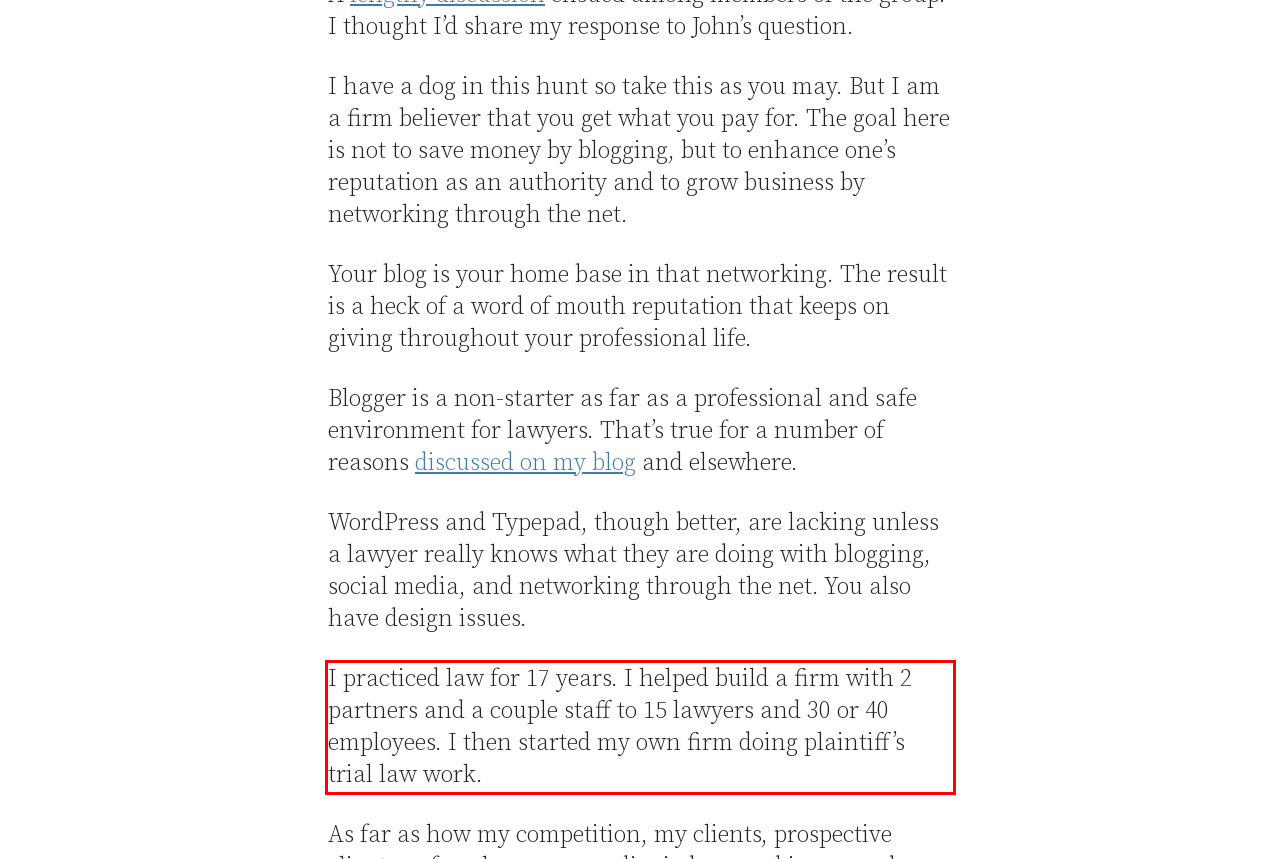Given the screenshot of the webpage, identify the red bounding box, and recognize the text content inside that red bounding box.

I practiced law for 17 years. I helped build a firm with 2 partners and a couple staff to 15 lawyers and 30 or 40 employees. I then started my own firm doing plaintiff’s trial law work.